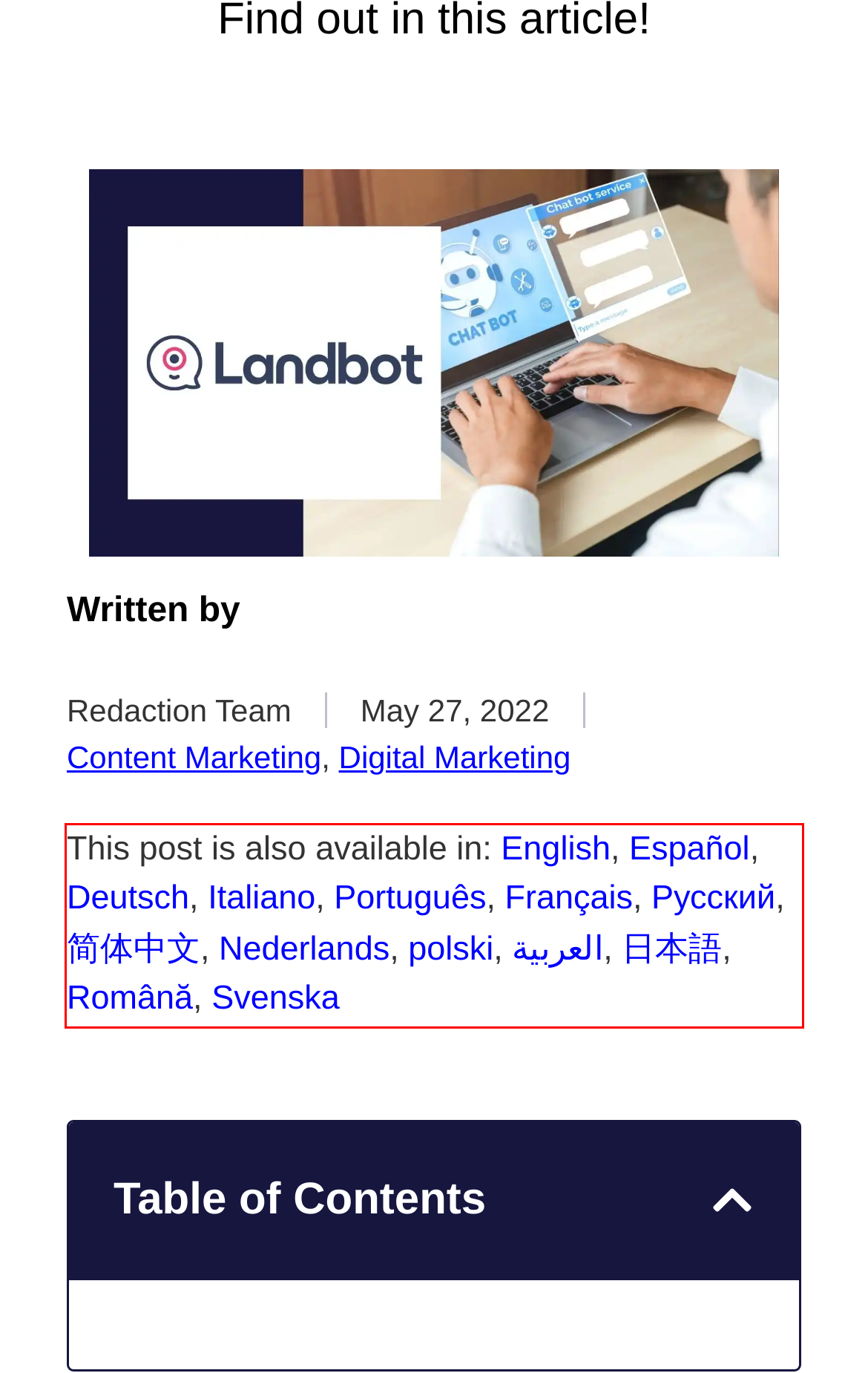You are presented with a webpage screenshot featuring a red bounding box. Perform OCR on the text inside the red bounding box and extract the content.

This post is also available in: English Español Deutsch Italiano Português Français Русский 简体中文 Nederlands polski العربية 日本語 Română Svenska